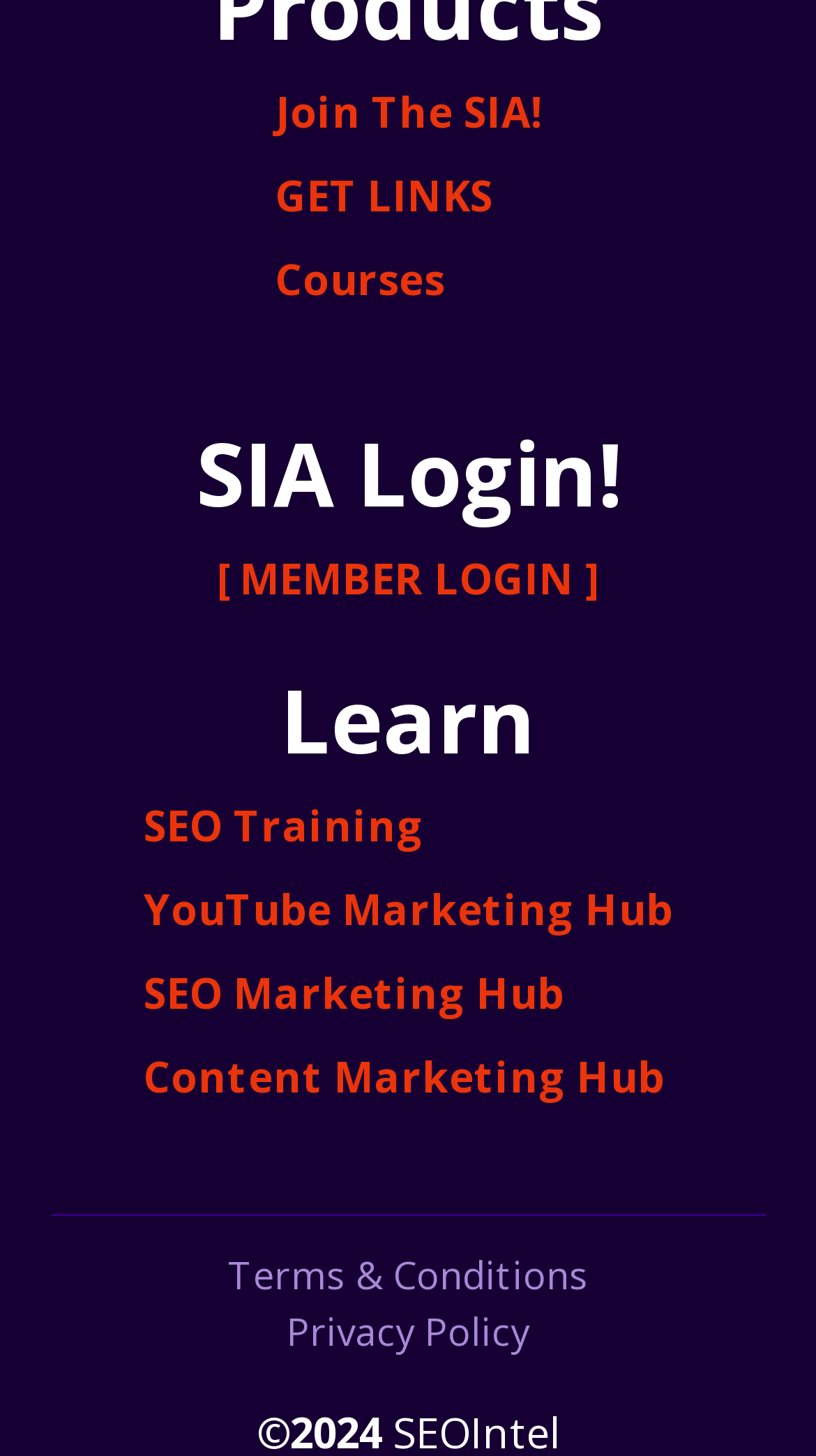What is the text above the 'MEMBER LOGIN' button?
Look at the image and answer the question with a single word or phrase.

SIA Login!